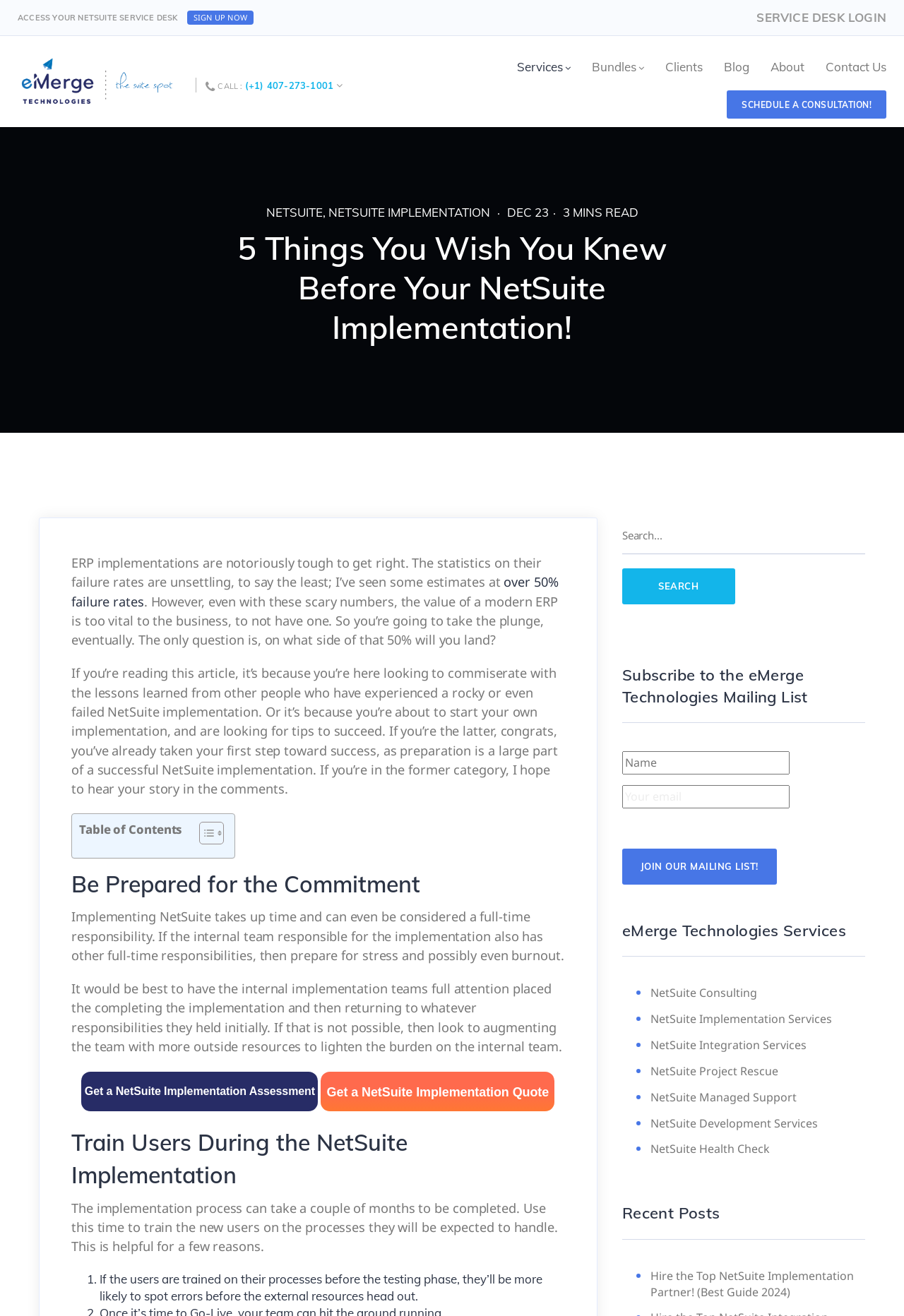Use a single word or phrase to answer the question:
What is the phone number mentioned on the webpage?

(+1) 407-273-1001